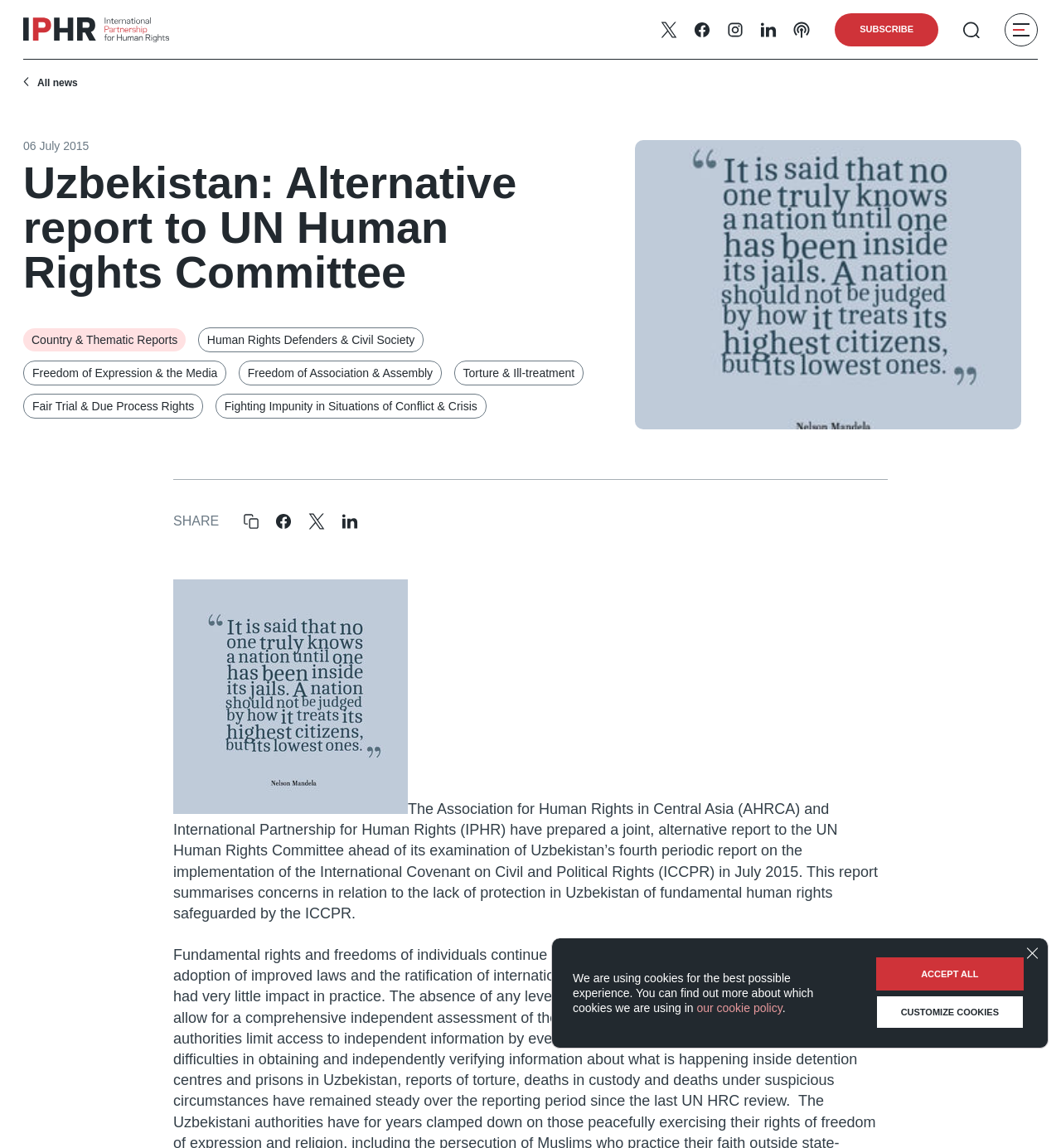Locate the bounding box coordinates of the element to click to perform the following action: 'Click the 'SUBSCRIBE' link'. The coordinates should be given as four float values between 0 and 1, in the form of [left, top, right, bottom].

[0.787, 0.012, 0.884, 0.04]